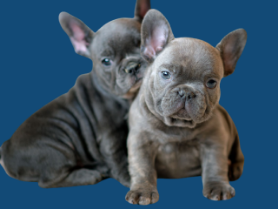Provide a comprehensive description of the image.

The image features two adorable French Bulldog puppies snuggled together against a solid blue background. The puppy in the front is sitting upright, displaying a shiny fawn coat and a round face with expressive eyes, showcasing a playful yet calm demeanor. The second puppy, leaning slightly behind the first, is also fawn-colored, with its ears perked up, suggesting curiosity and alertness. Both pups exhibit the characteristic stocky build and short snouts typical of French Bulldogs, radiating cuteness and charm. Ideal for dog lovers, this image captures the essence of these playful companions, emphasizing their affectionate nature.